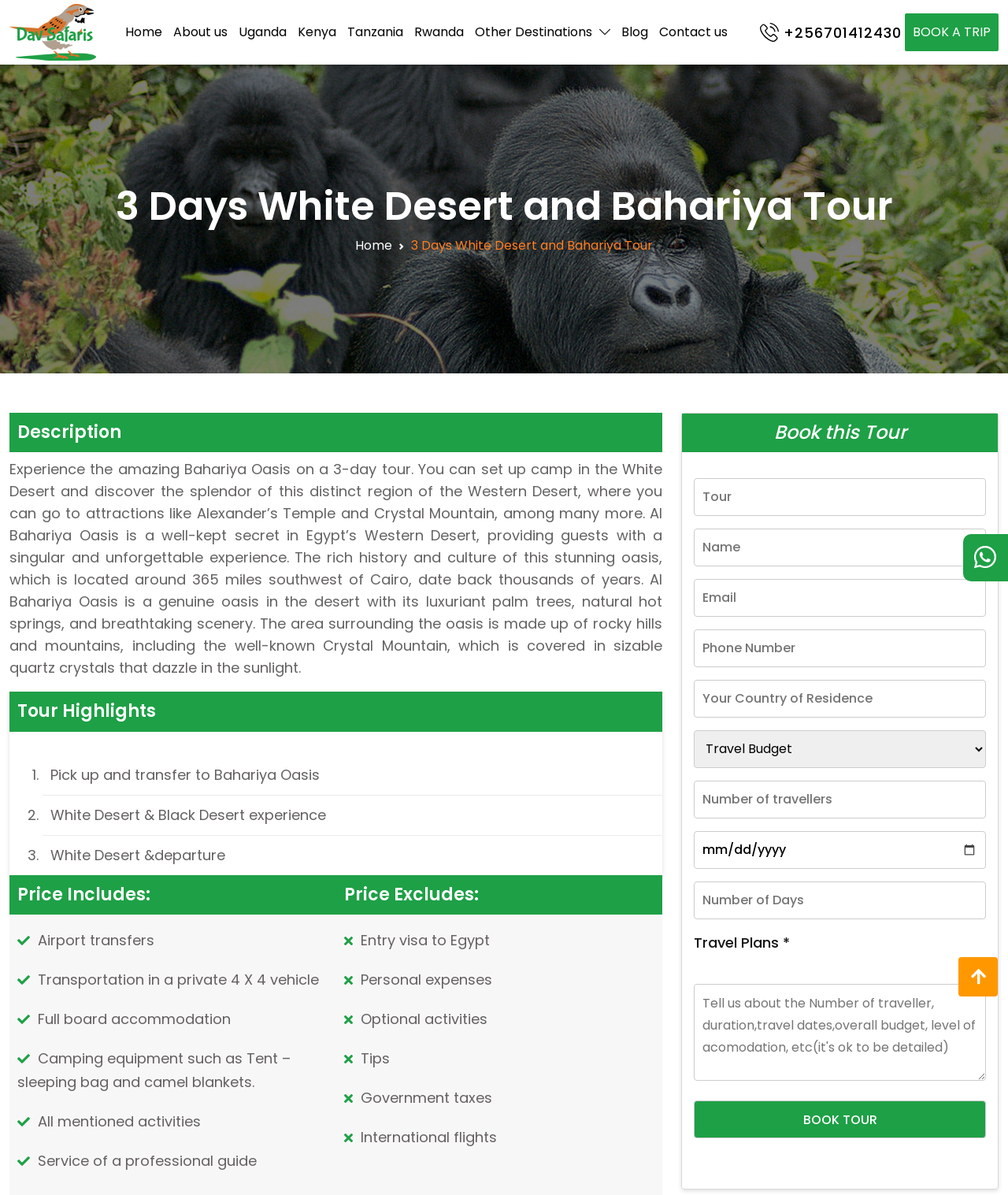Predict the bounding box coordinates of the area that should be clicked to accomplish the following instruction: "Click the Book Tour button". The bounding box coordinates should consist of four float numbers between 0 and 1, i.e., [left, top, right, bottom].

[0.689, 0.921, 0.978, 0.952]